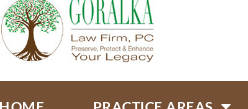Create a detailed narrative of what is happening in the image.

The image displays the logo for Goralka Law Firm, PC, featuring a stylized tree symbol, which represents growth, stability, and legacy. The text accompanying the logo emphasizes the firm’s mission: “Preserve, Protect & Enhance Your Legacy.” This visual branding reflects the firm’s focus on estate planning and legal services aimed at helping clients secure their future and that of their loved ones. Positioned prominently, this logo serves as a call to action for website visitors seeking guidance in navigating their estate planning needs.